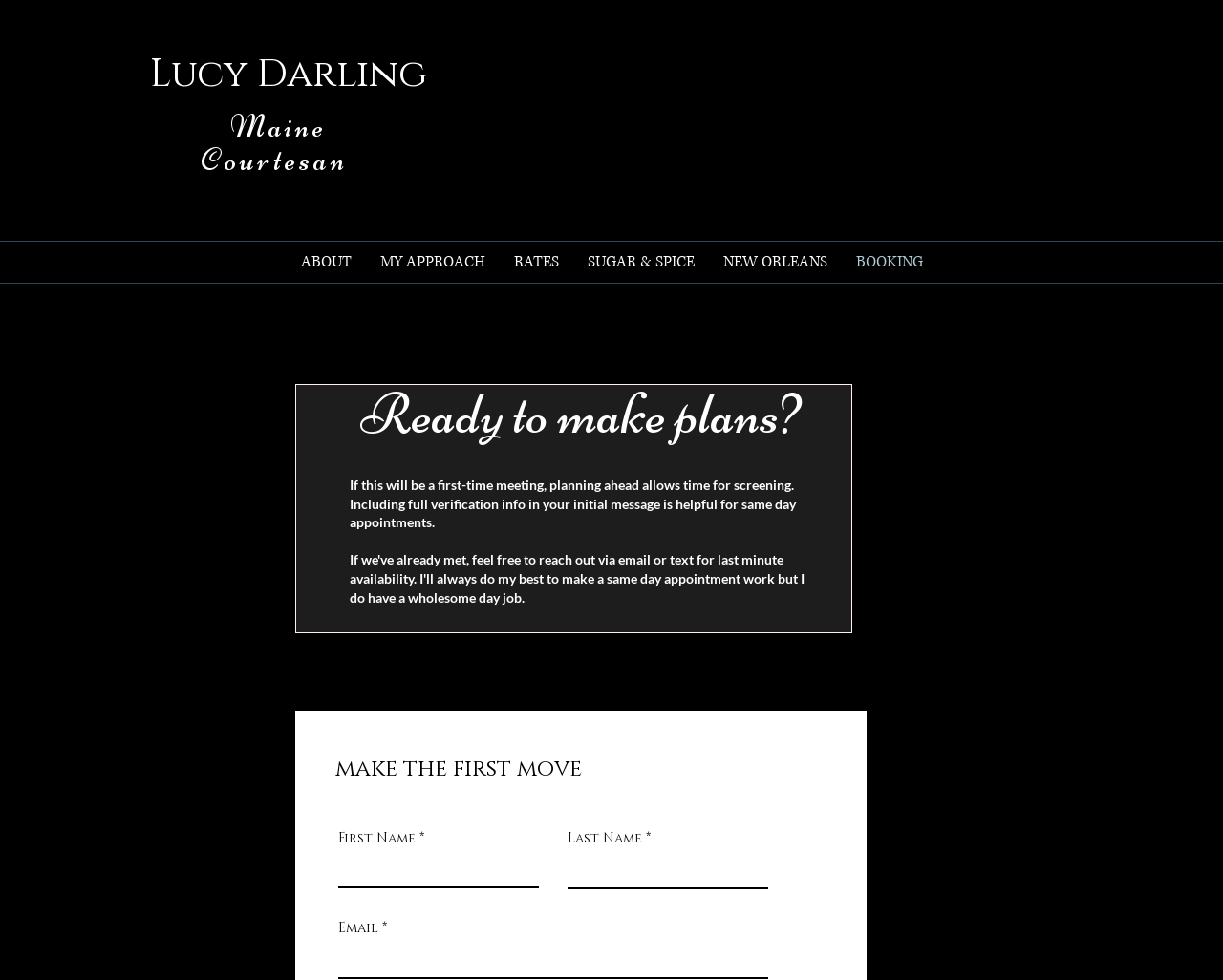Using the information from the screenshot, answer the following question thoroughly:
What is the tone of the heading 'make the first move'?

The heading 'make the first move' seems to be encouraging the user to take action, as it is a call to action and is placed below the question 'Ready to make plans?'.